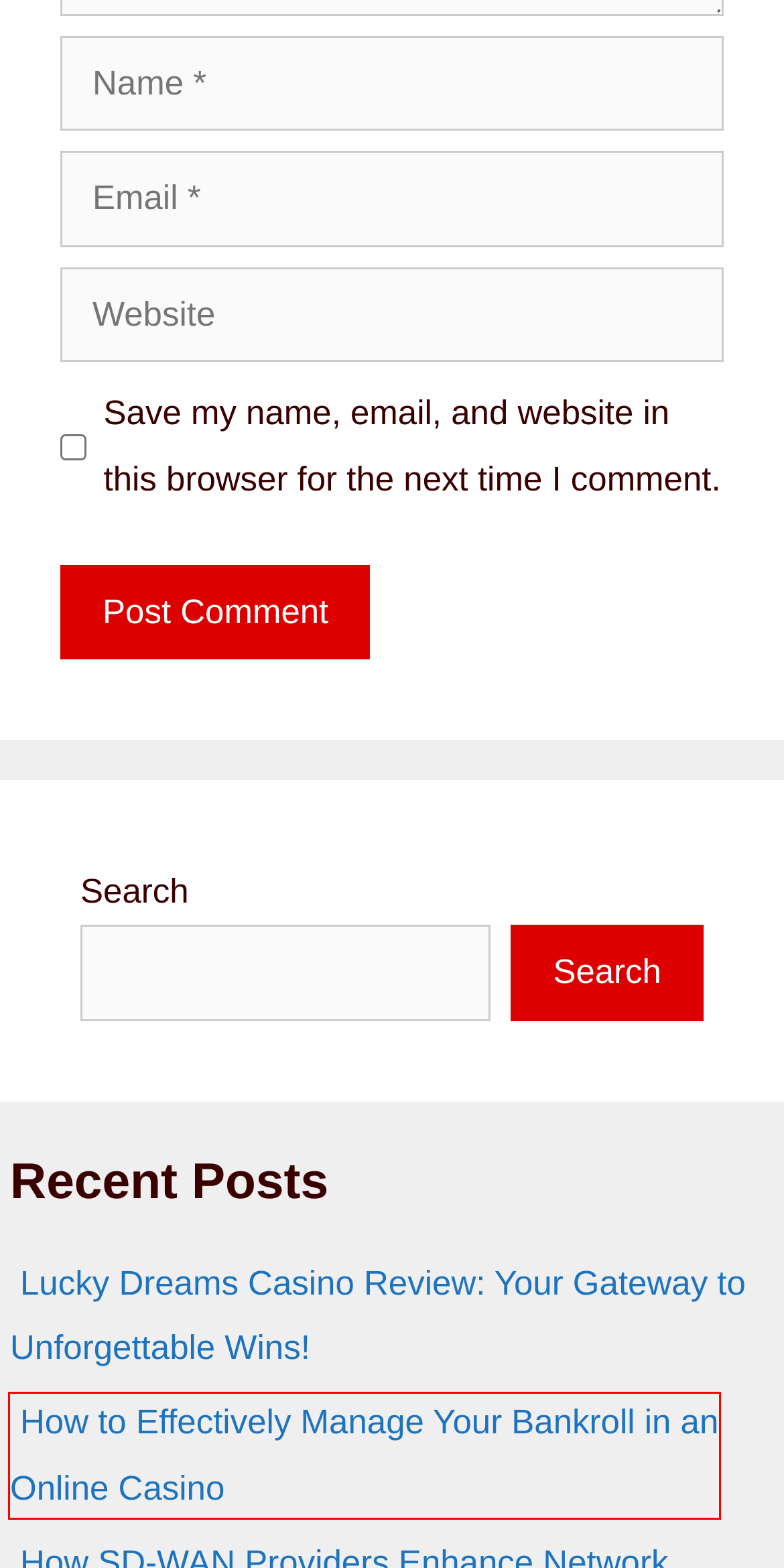You have a screenshot of a webpage with a red rectangle bounding box around an element. Identify the best matching webpage description for the new page that appears after clicking the element in the bounding box. The descriptions are:
A. About Us - Money Conclusion
B. Sneha Shukla, Author at Money Conclusion
C. How to Effectively Manage Your Bankroll in an Online Casino
D. Appliance Rental in Hyderabad: A Cost-Effective Solution for Modern Living
E. Contact Us - Moneyconclusion
F. Tech Archives - Money Conclusion
G. Lucky Dreams Casino Review: Your Gateway to Unforgettable Wins!
H. Money Conclusion - Let's Learn Everything

C